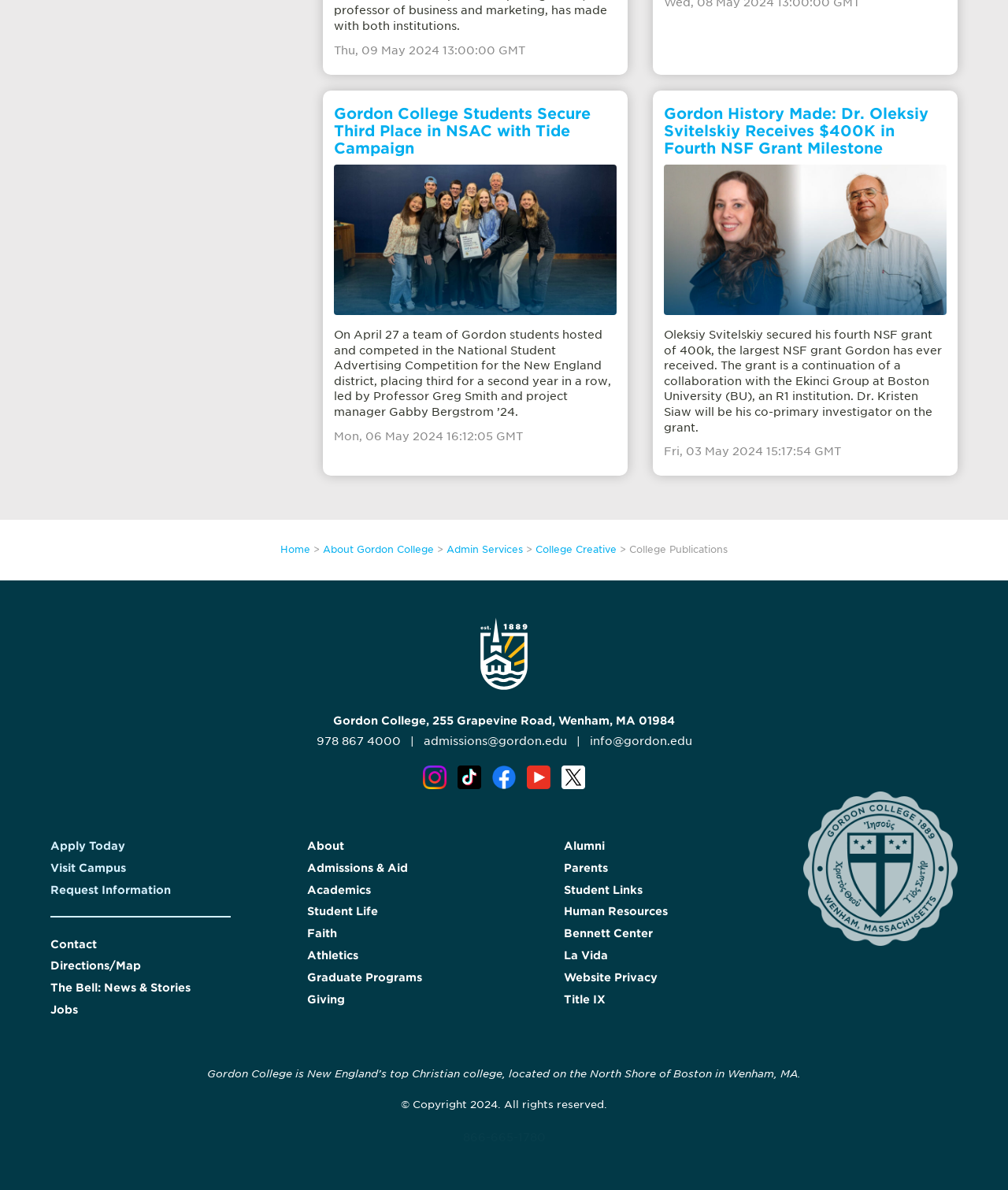Please specify the bounding box coordinates in the format (top-left x, top-left y, bottom-right x, bottom-right y), with all values as floating point numbers between 0 and 1. Identify the bounding box of the UI element described by: About Gordon College

[0.32, 0.458, 0.43, 0.467]